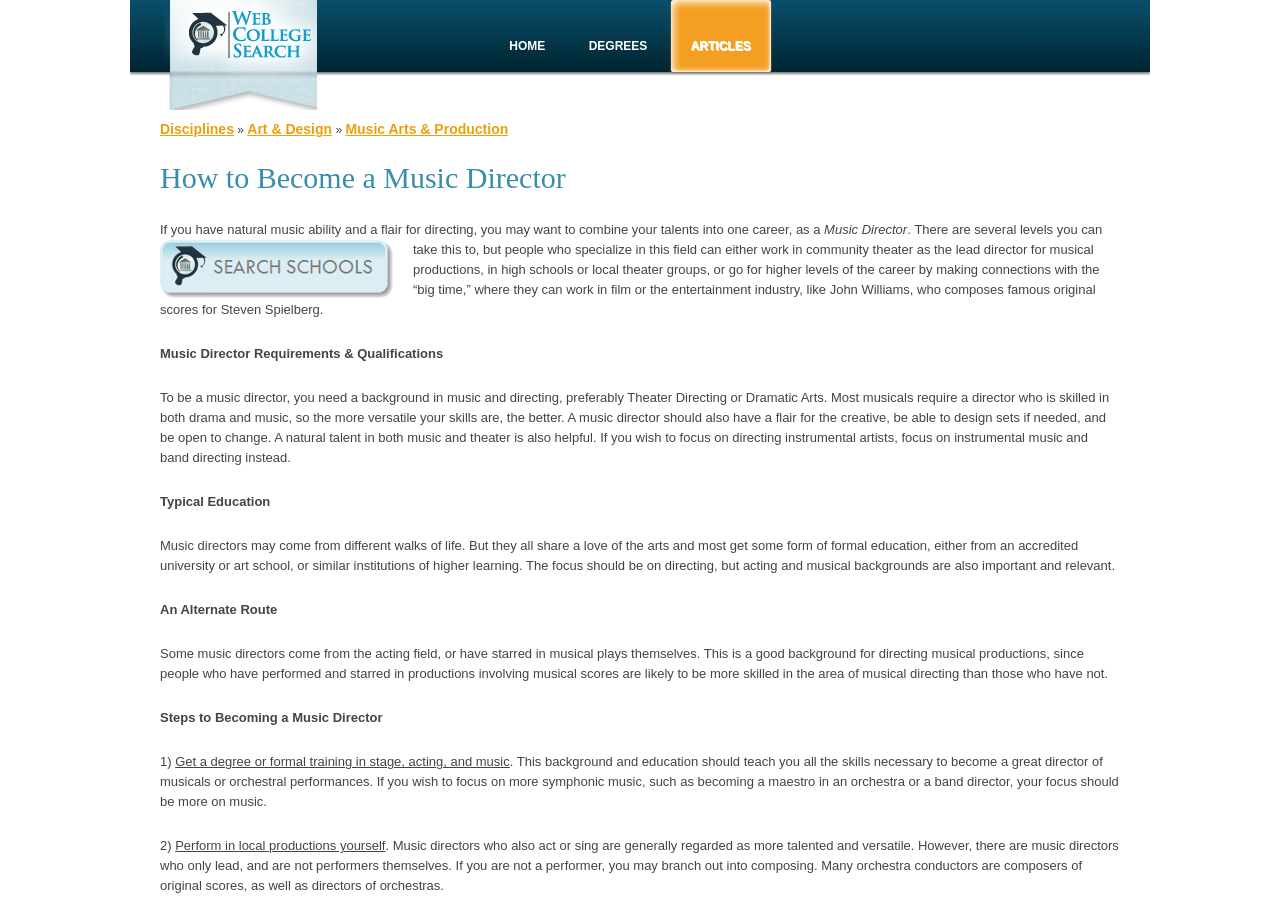What is an alternative route to becoming a music director?
Answer the question in a detailed and comprehensive manner.

The webpage mentions that some music directors come from the acting field, or have starred in musical plays themselves. This is an alternative route to becoming a music director, as people who have performed and starred in productions involving musical scores are likely to be more skilled in the area of musical directing than those who have not.